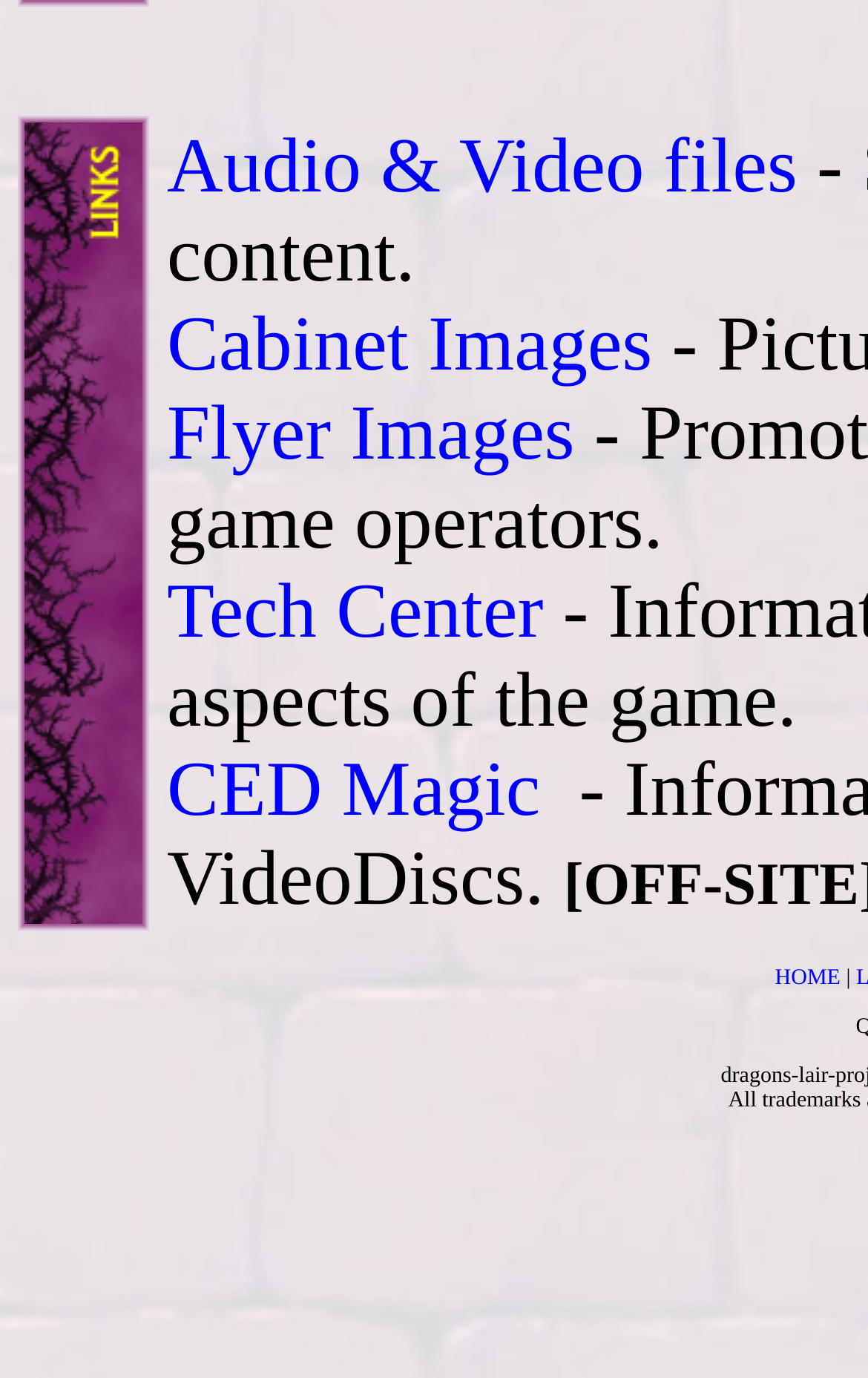Using the description "CED Magic", predict the bounding box of the relevant HTML element.

[0.192, 0.541, 0.622, 0.604]